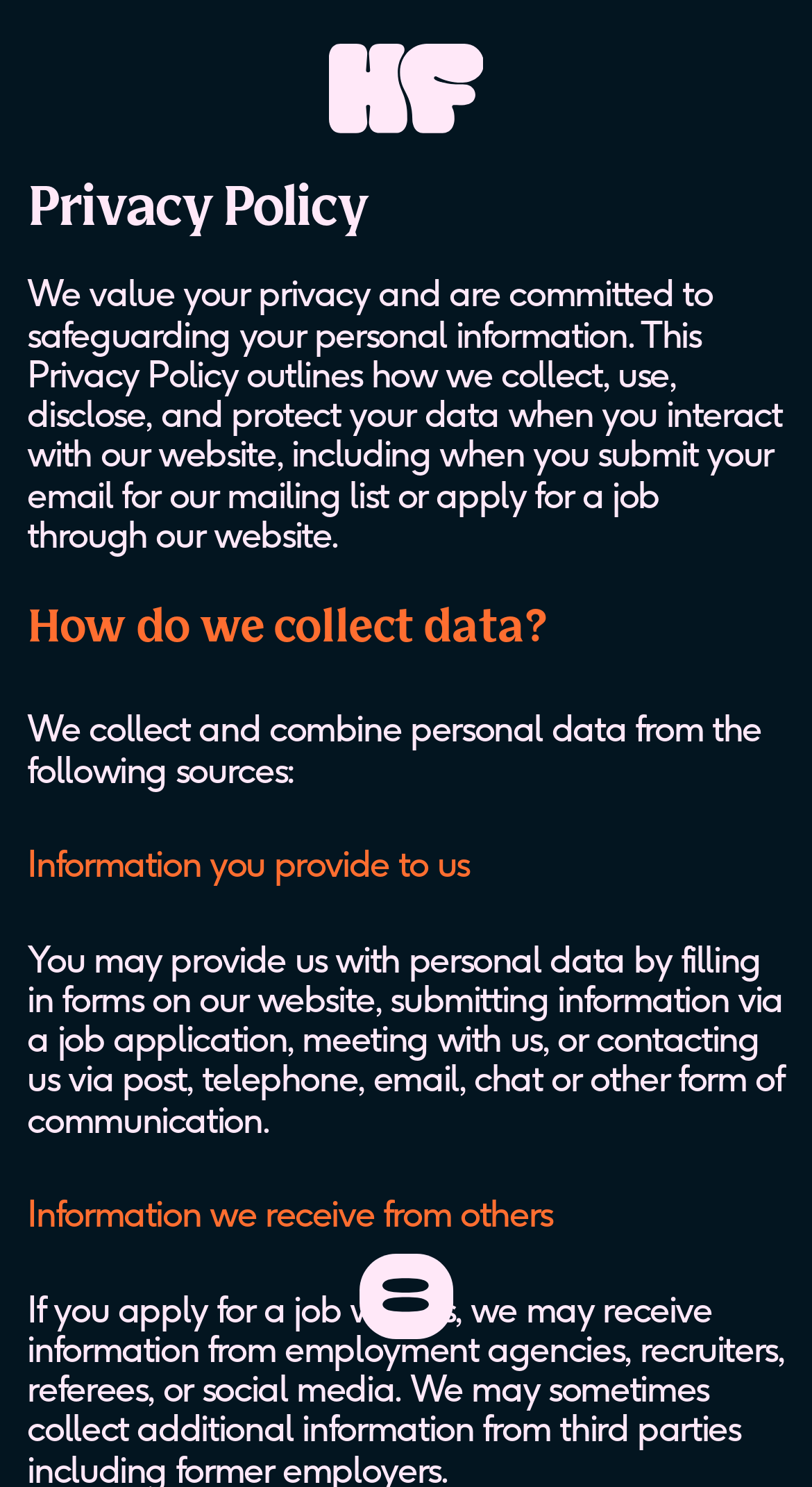Find the bounding box coordinates for the HTML element specified by: "parent_node: Finbit".

None